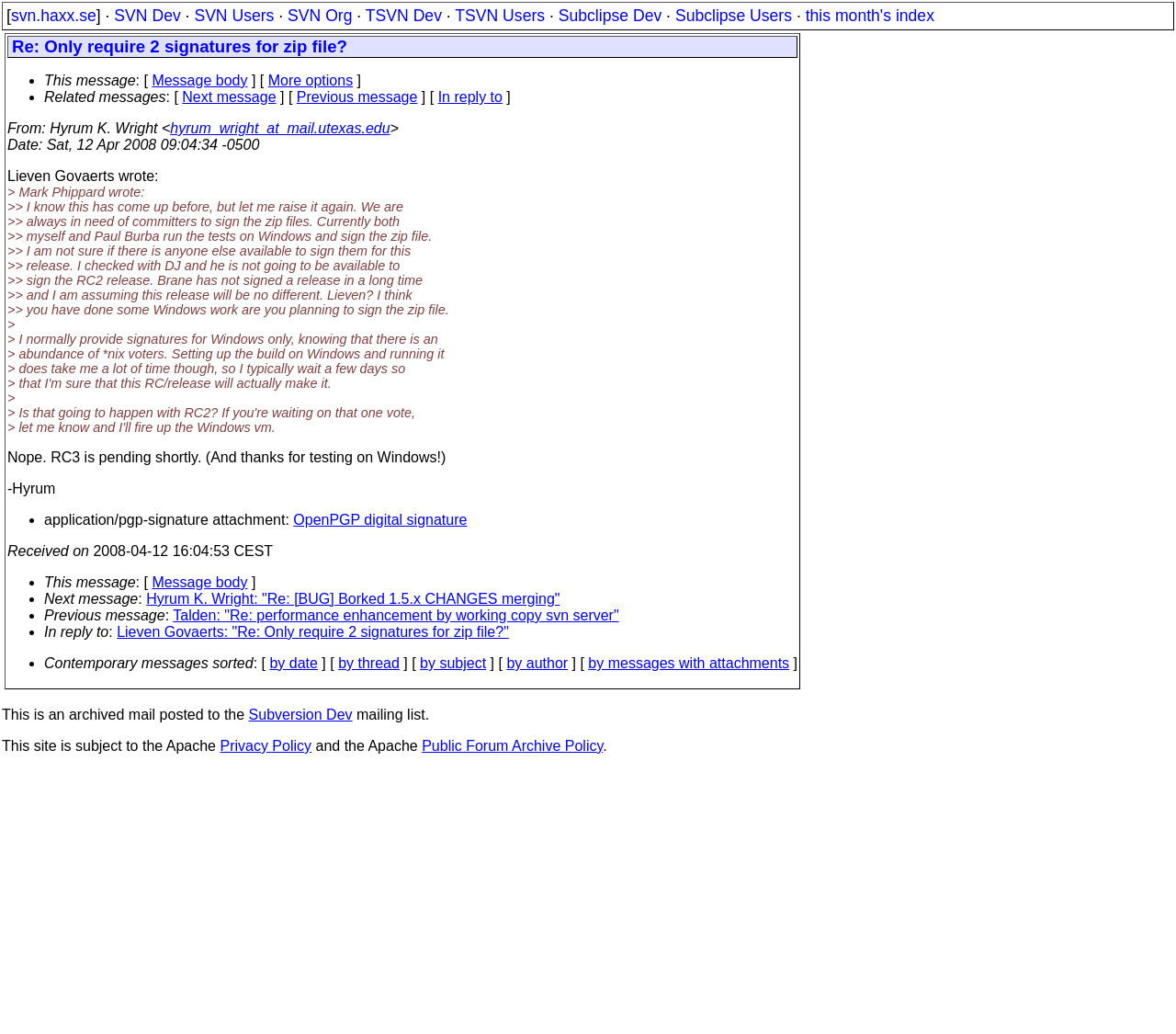What is the type of attachment in the email?
Respond with a short answer, either a single word or a phrase, based on the image.

OpenPGP digital signature